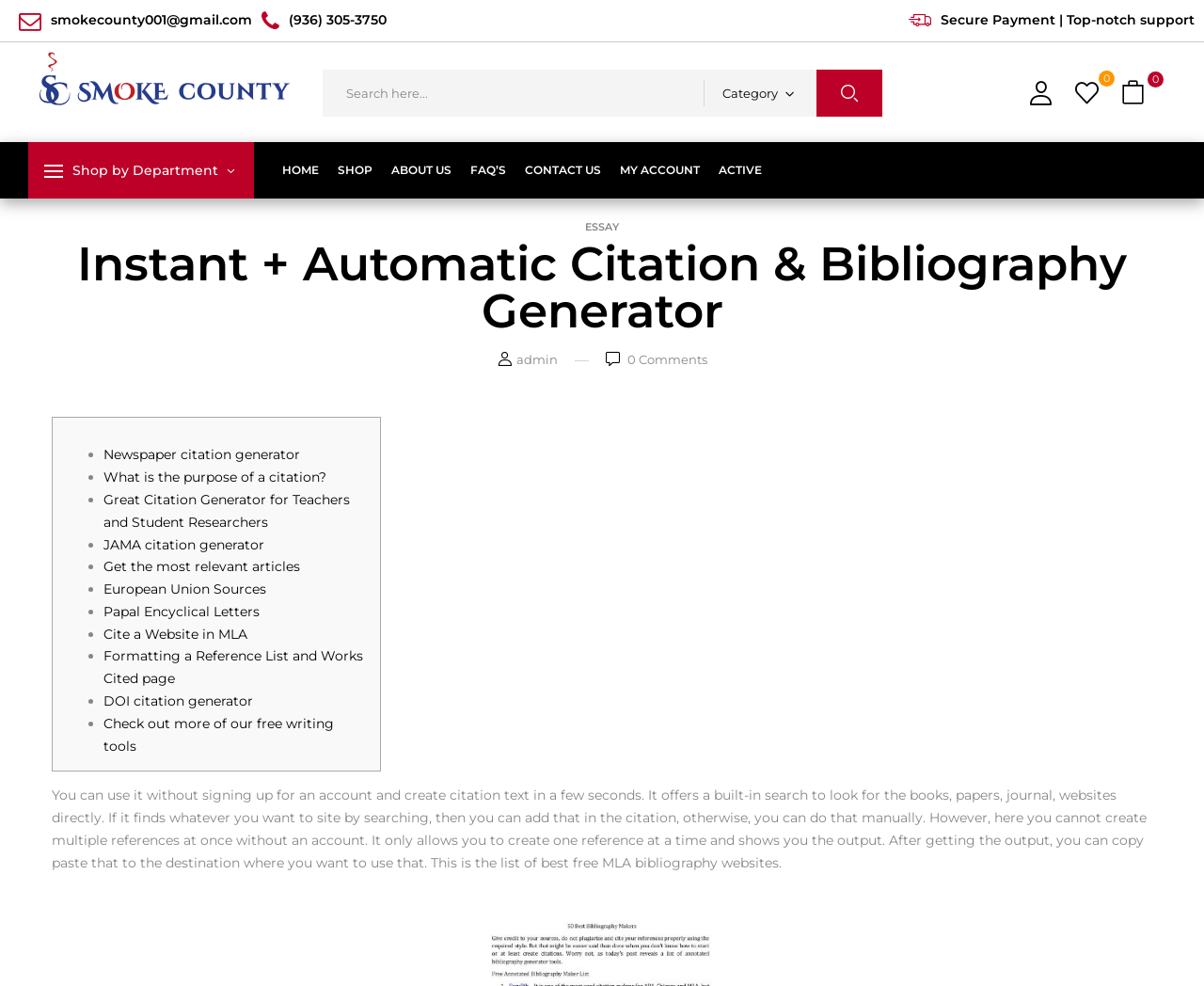Is an account required to use the citation generator?
Based on the image, give a one-word or short phrase answer.

No